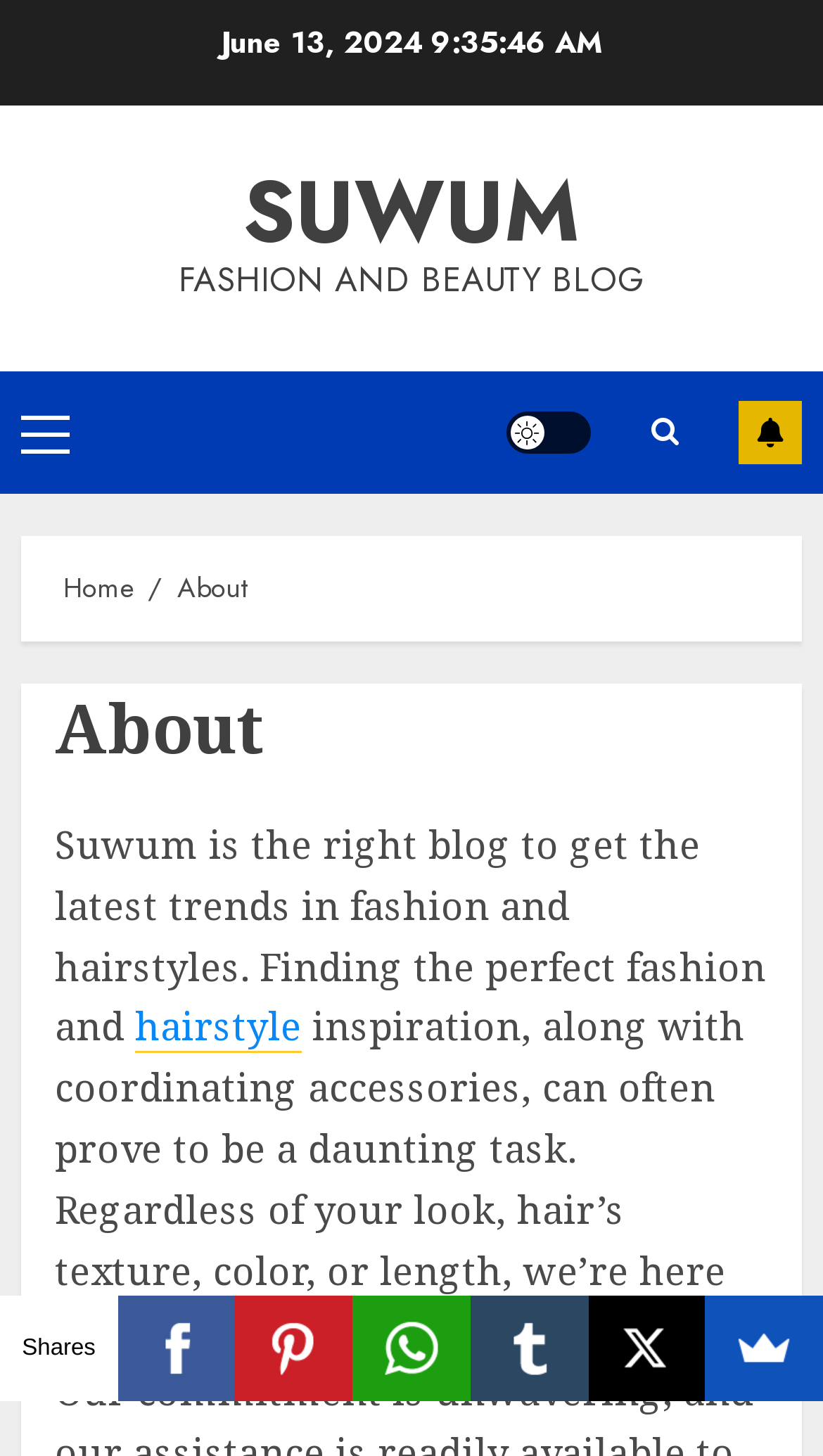Find the bounding box of the web element that fits this description: "hairstyle".

[0.164, 0.688, 0.367, 0.724]